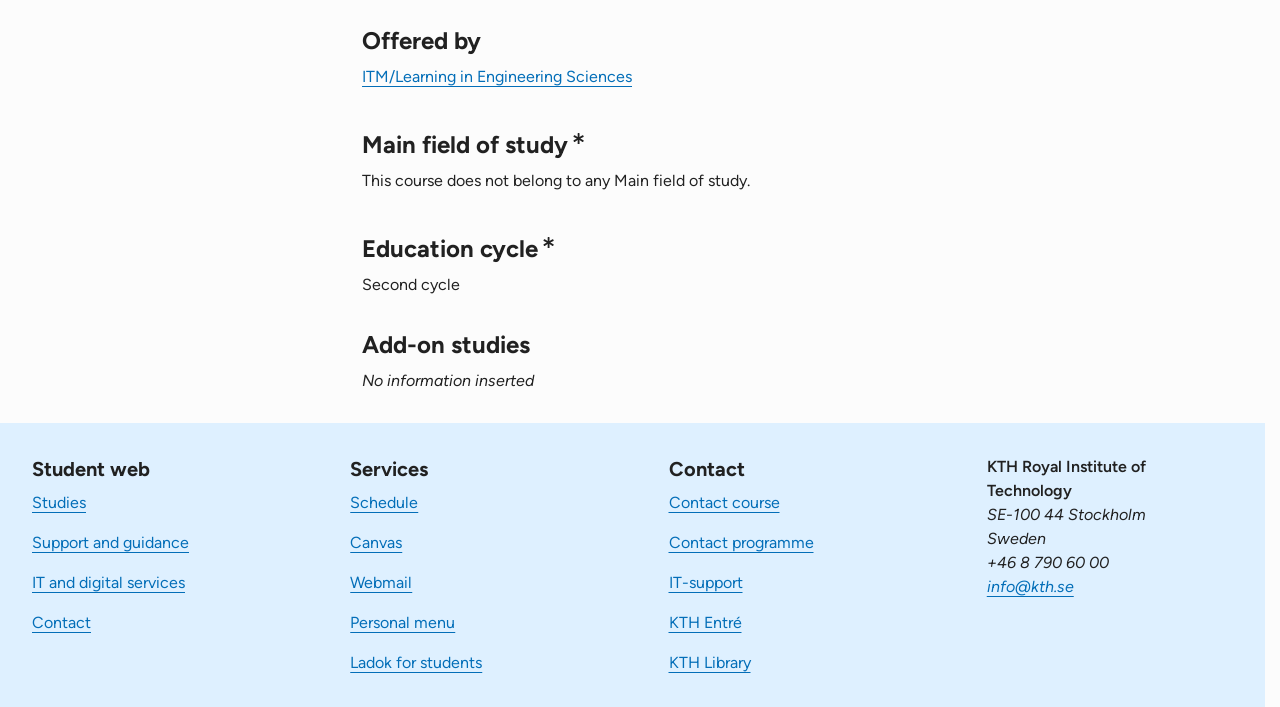Please specify the bounding box coordinates of the element that should be clicked to execute the given instruction: 'Click on 'ITM/Learning in Engineering Sciences''. Ensure the coordinates are four float numbers between 0 and 1, expressed as [left, top, right, bottom].

[0.283, 0.094, 0.494, 0.121]